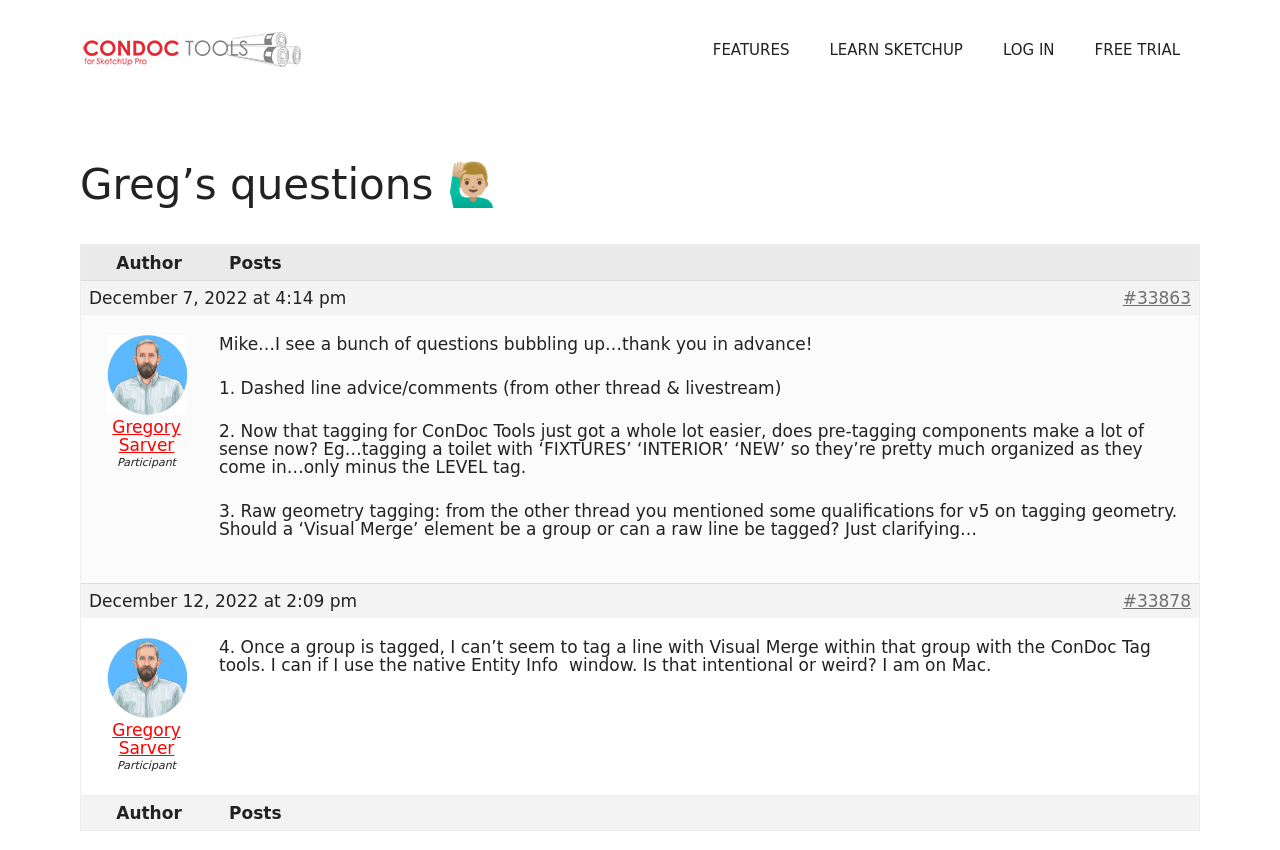Find the bounding box coordinates for the area that must be clicked to perform this action: "Click on ConDoc Tools".

[0.062, 0.046, 0.238, 0.069]